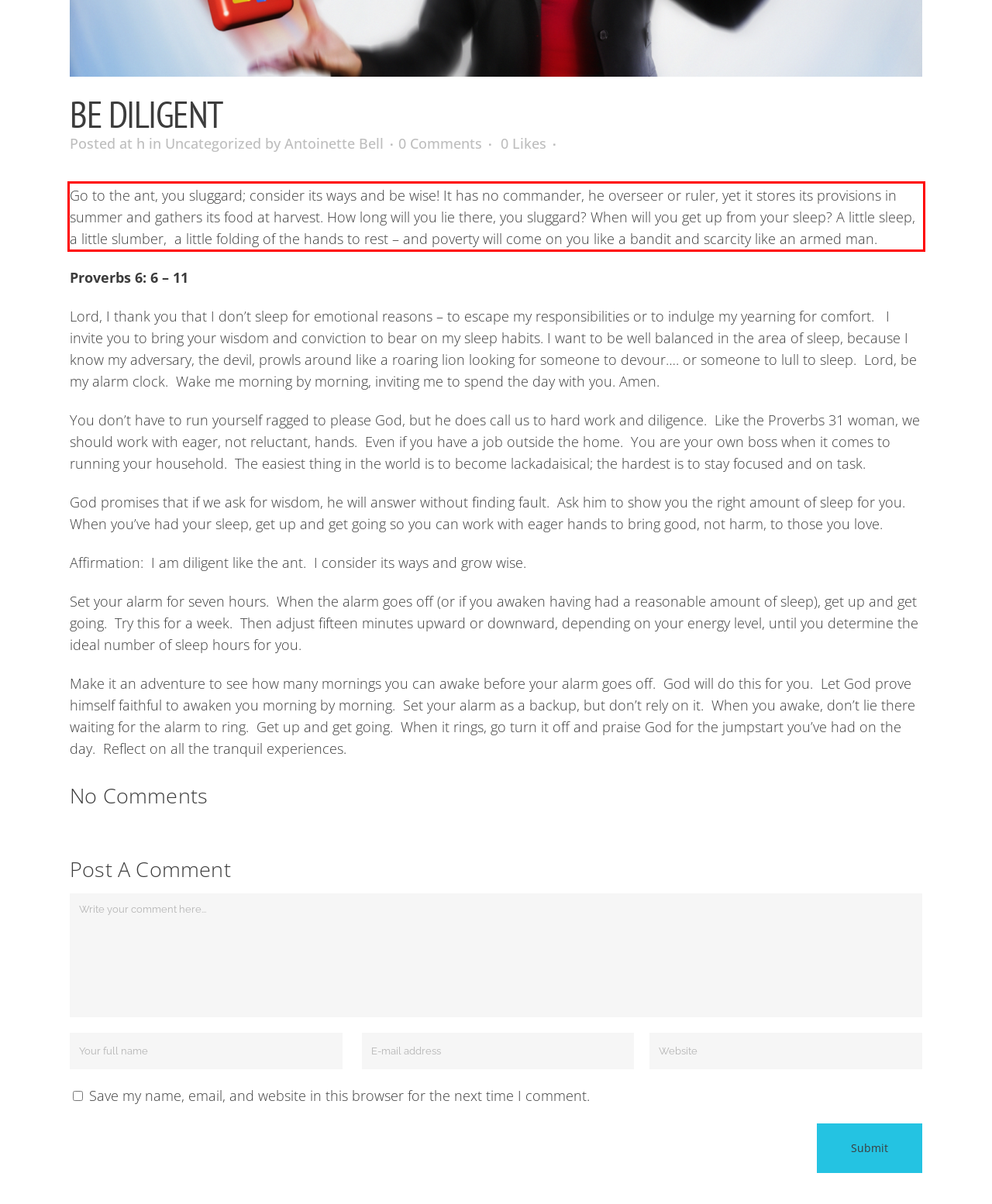Examine the webpage screenshot and use OCR to recognize and output the text within the red bounding box.

Go to the ant, you sluggard; consider its ways and be wise! It has no commander, he overseer or ruler, yet it stores its provisions in summer and gathers its food at harvest. How long will you lie there, you sluggard? When will you get up from your sleep? A little sleep, a little slumber, a little folding of the hands to rest – and poverty will come on you like a bandit and scarcity like an armed man.